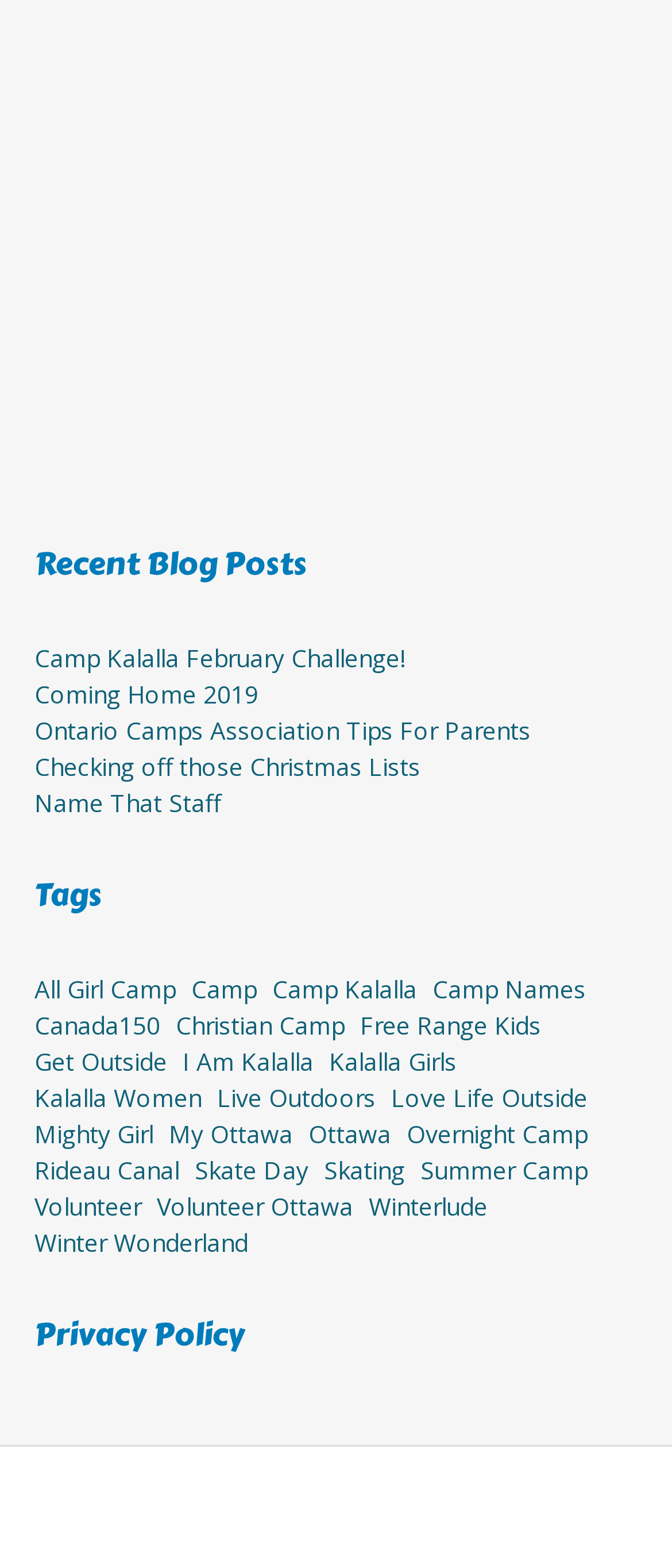Is there a link to a privacy policy?
Look at the screenshot and provide an in-depth answer.

I looked at the bottom of the webpage and found a heading 'Privacy Policy' with a link to the policy.